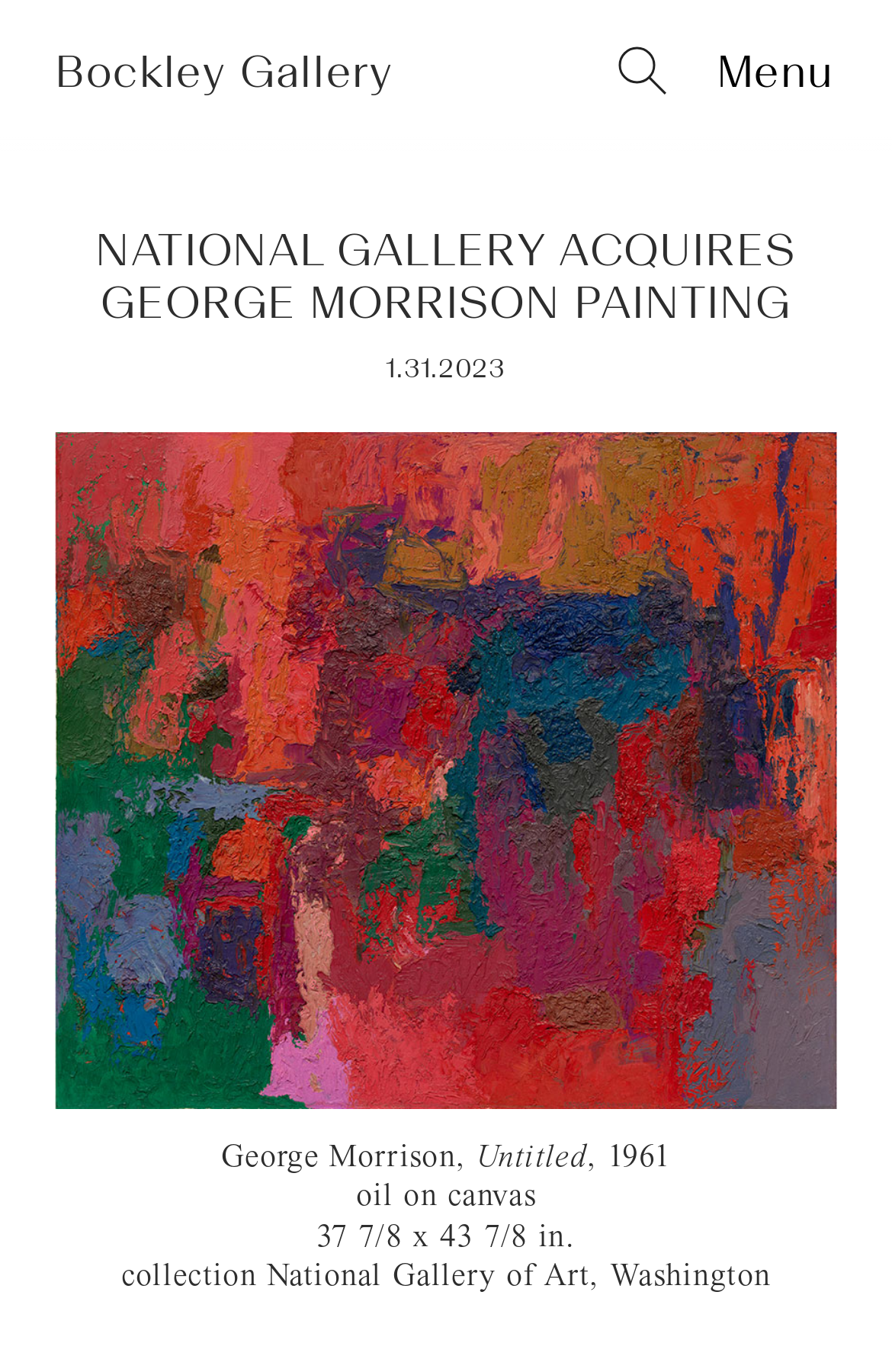Find the bounding box coordinates for the HTML element described as: "The Big Plant Nursery". The coordinates should consist of four float values between 0 and 1, i.e., [left, top, right, bottom].

None